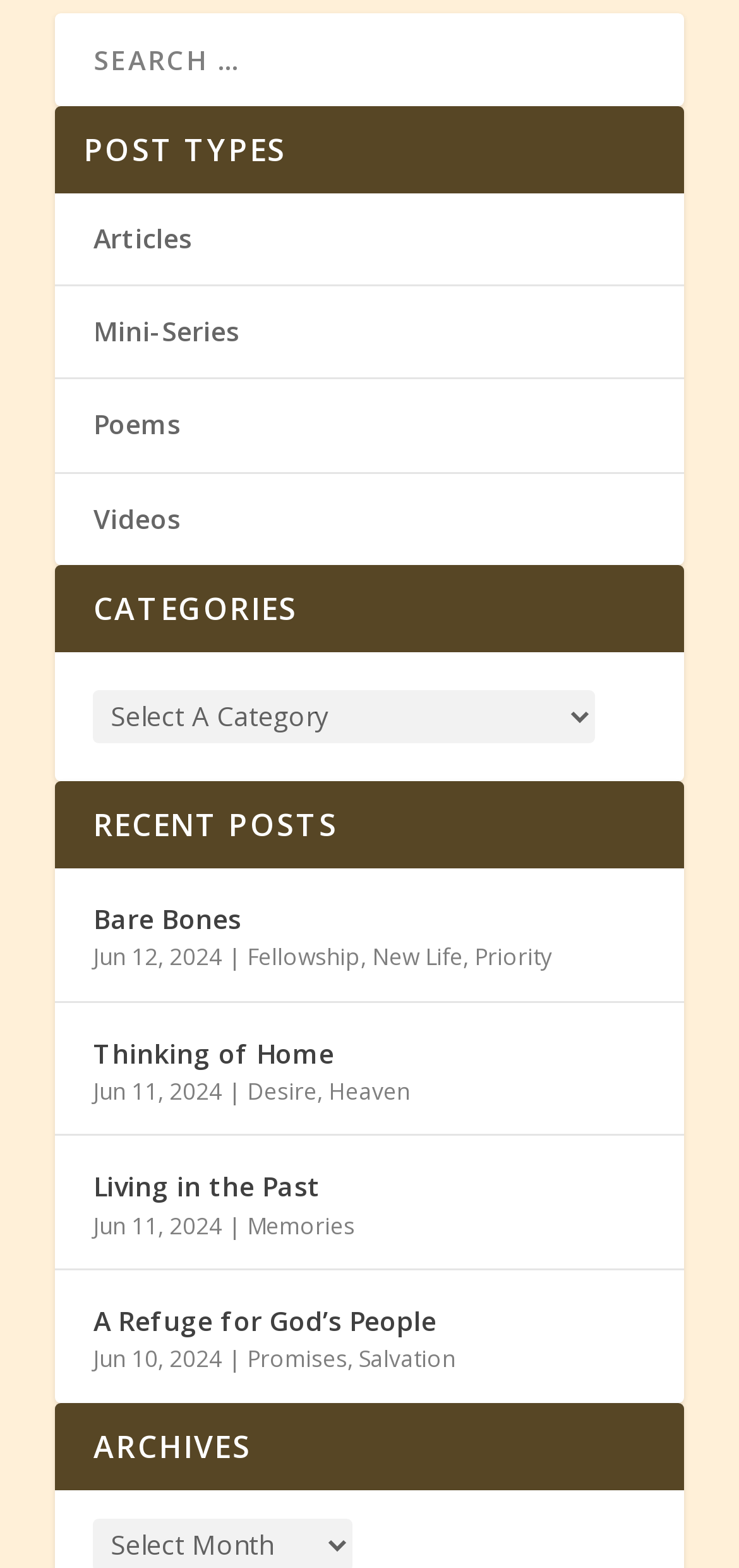Determine the bounding box coordinates of the section to be clicked to follow the instruction: "read Bare Bones". The coordinates should be given as four float numbers between 0 and 1, formatted as [left, top, right, bottom].

[0.126, 0.572, 0.326, 0.601]